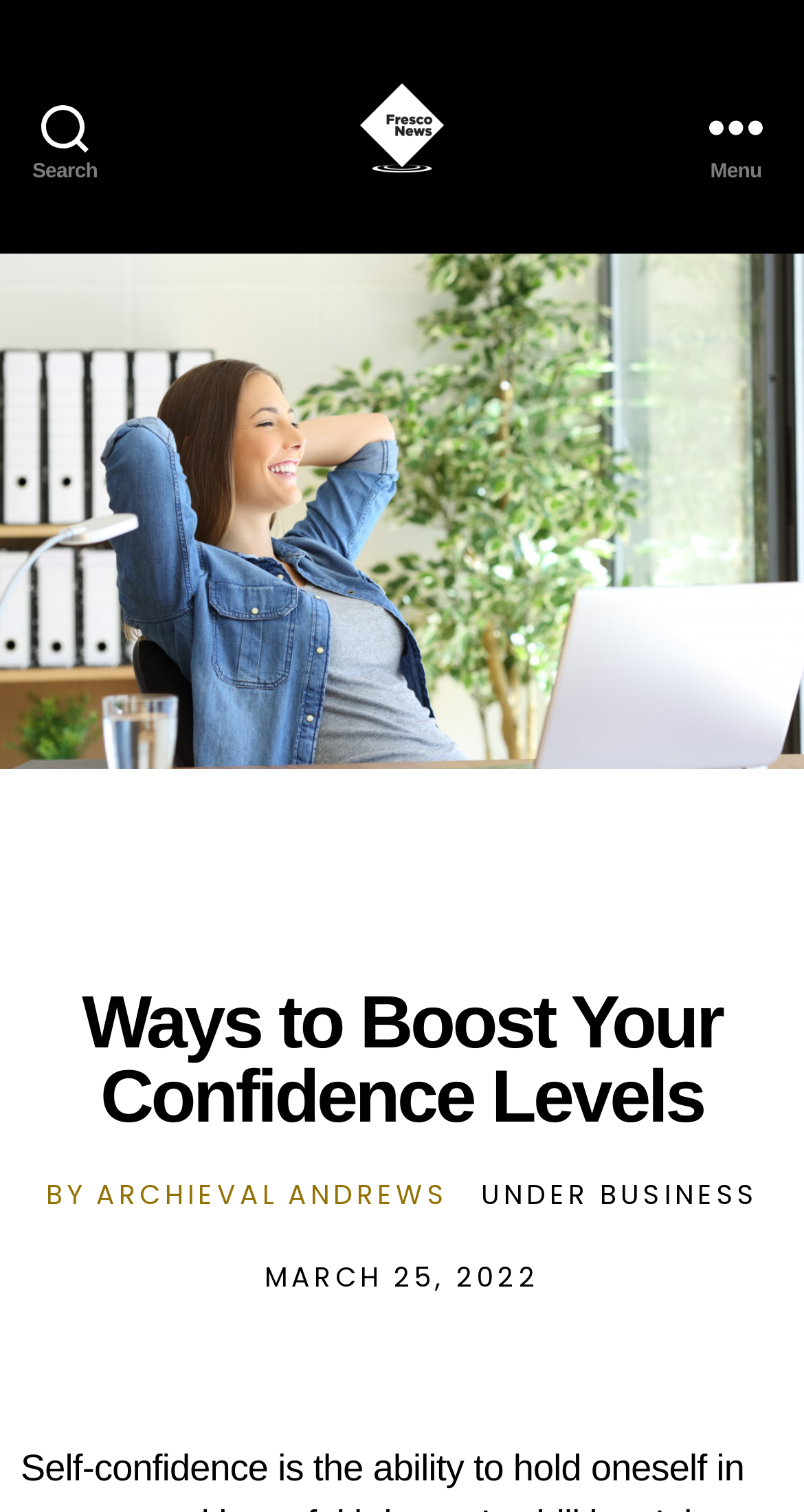Who is the author of the article?
Answer the question with just one word or phrase using the image.

ARCHIEVAL ANDREWS